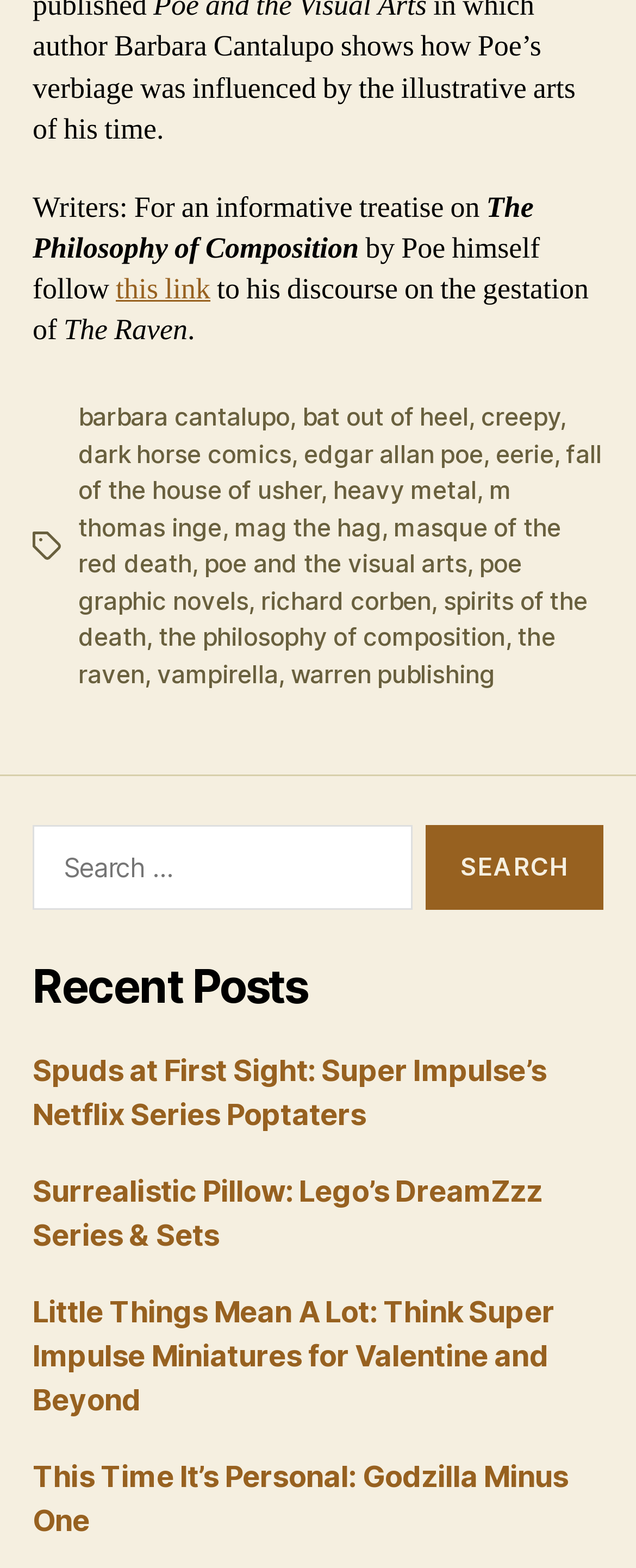Determine the bounding box coordinates of the clickable element to achieve the following action: 'Follow the link to the Philosophy of Composition'. Provide the coordinates as four float values between 0 and 1, formatted as [left, top, right, bottom].

[0.249, 0.396, 0.795, 0.416]